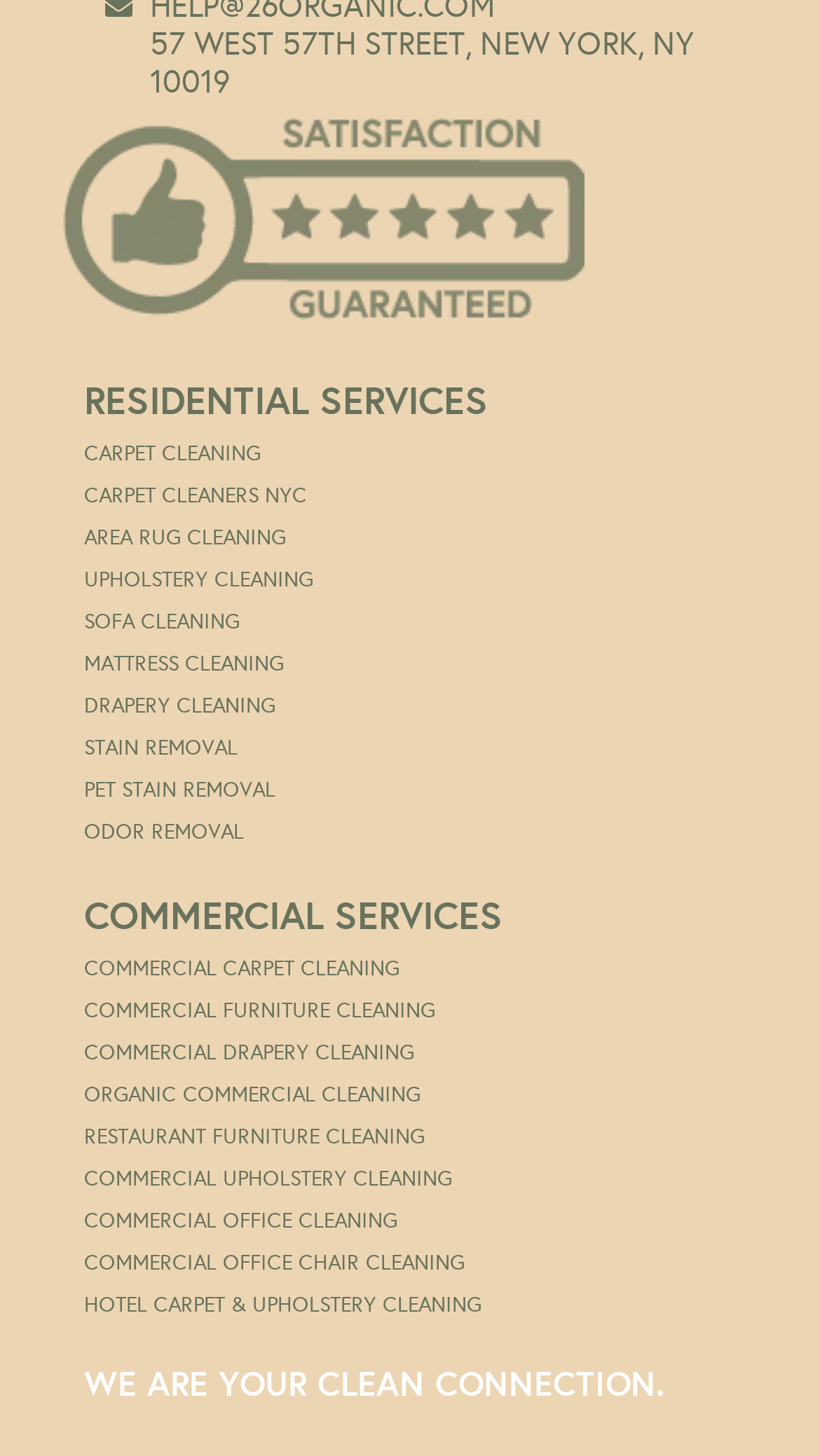Provide the bounding box coordinates for the specified HTML element described in this description: "COMMERCIAL OFFICE CHAIR CLEANING". The coordinates should be four float numbers ranging from 0 to 1, in the format [left, top, right, bottom].

[0.103, 0.859, 0.567, 0.876]